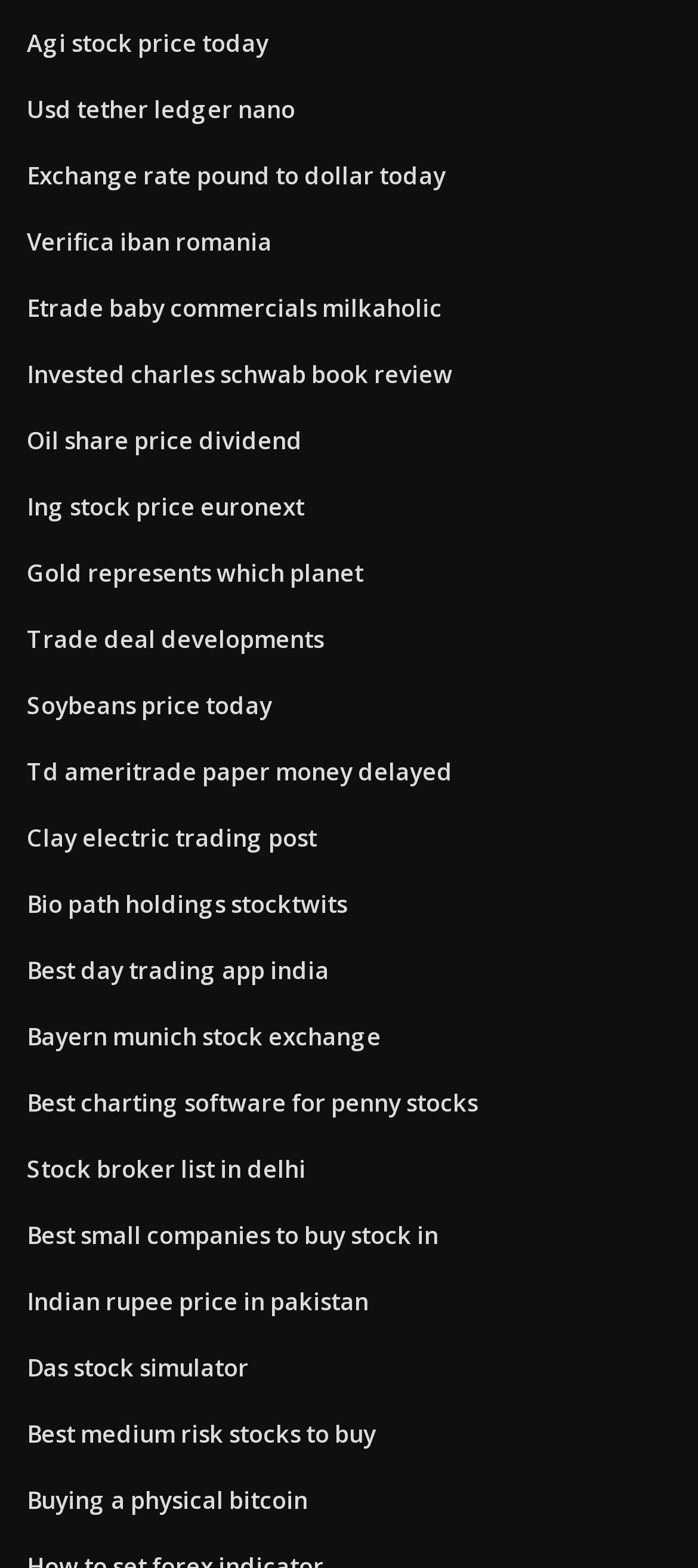Use the information in the screenshot to answer the question comprehensively: What is the topic of the link at the top of the webpage?

I looked at the bounding box coordinates of the link elements and determined that the topmost link is 'Usd tether ledger nano', which suggests that the topic of this link is related to cryptocurrency or finance.